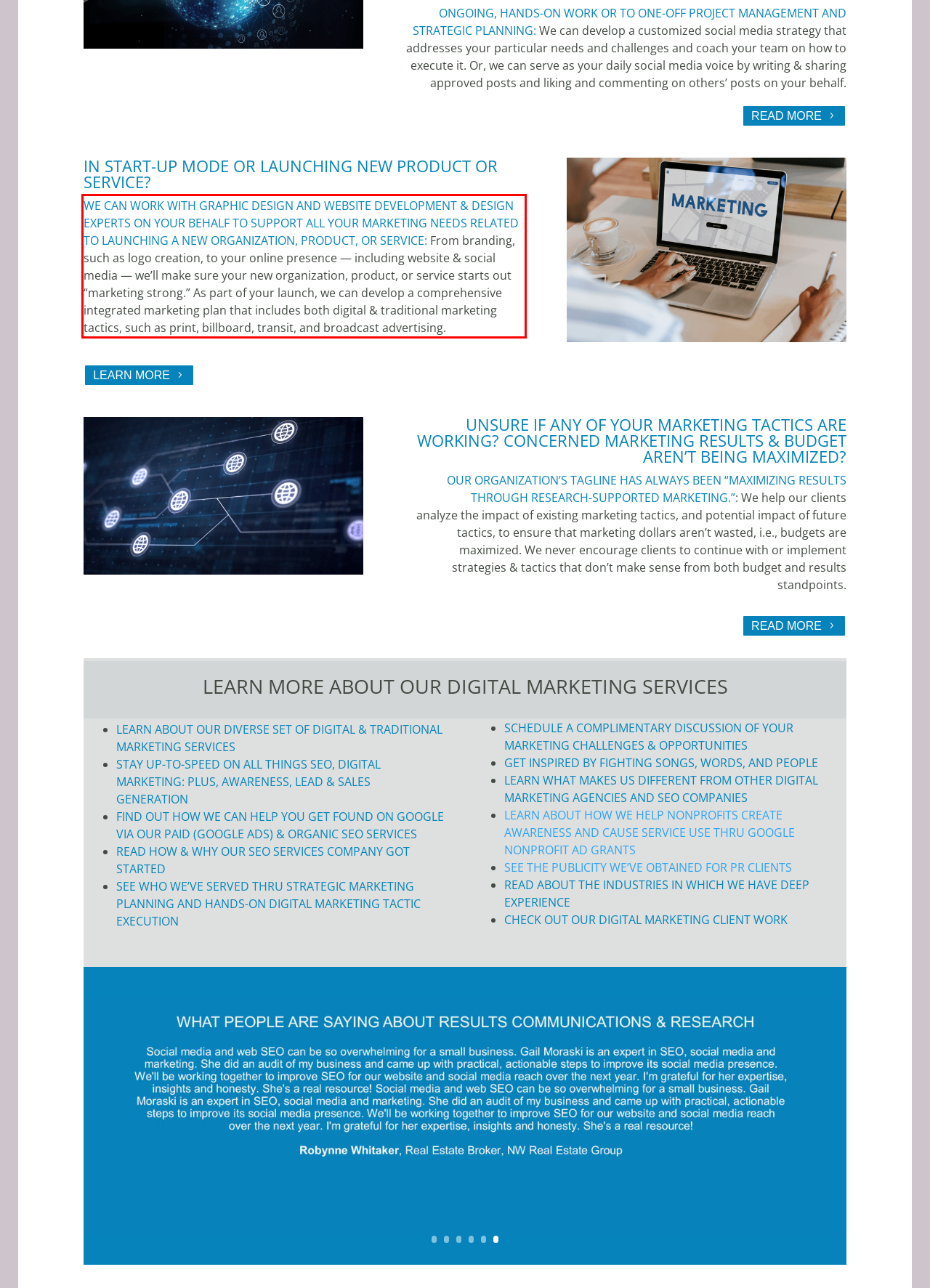You are looking at a screenshot of a webpage with a red rectangle bounding box. Use OCR to identify and extract the text content found inside this red bounding box.

WE CAN WORK WITH GRAPHIC DESIGN AND WEBSITE DEVELOPMENT & DESIGN EXPERTS ON YOUR BEHALF TO SUPPORT ALL YOUR MARKETING NEEDS RELATED TO LAUNCHING A NEW ORGANIZATION, PRODUCT, OR SERVICE: From branding, such as logo creation, to your online presence — including website & social media — we’ll make sure your new organization, product, or service starts out “marketing strong.” As part of your launch, we can develop a comprehensive integrated marketing plan that includes both digital & traditional marketing tactics, such as print, billboard, transit, and broadcast advertising.